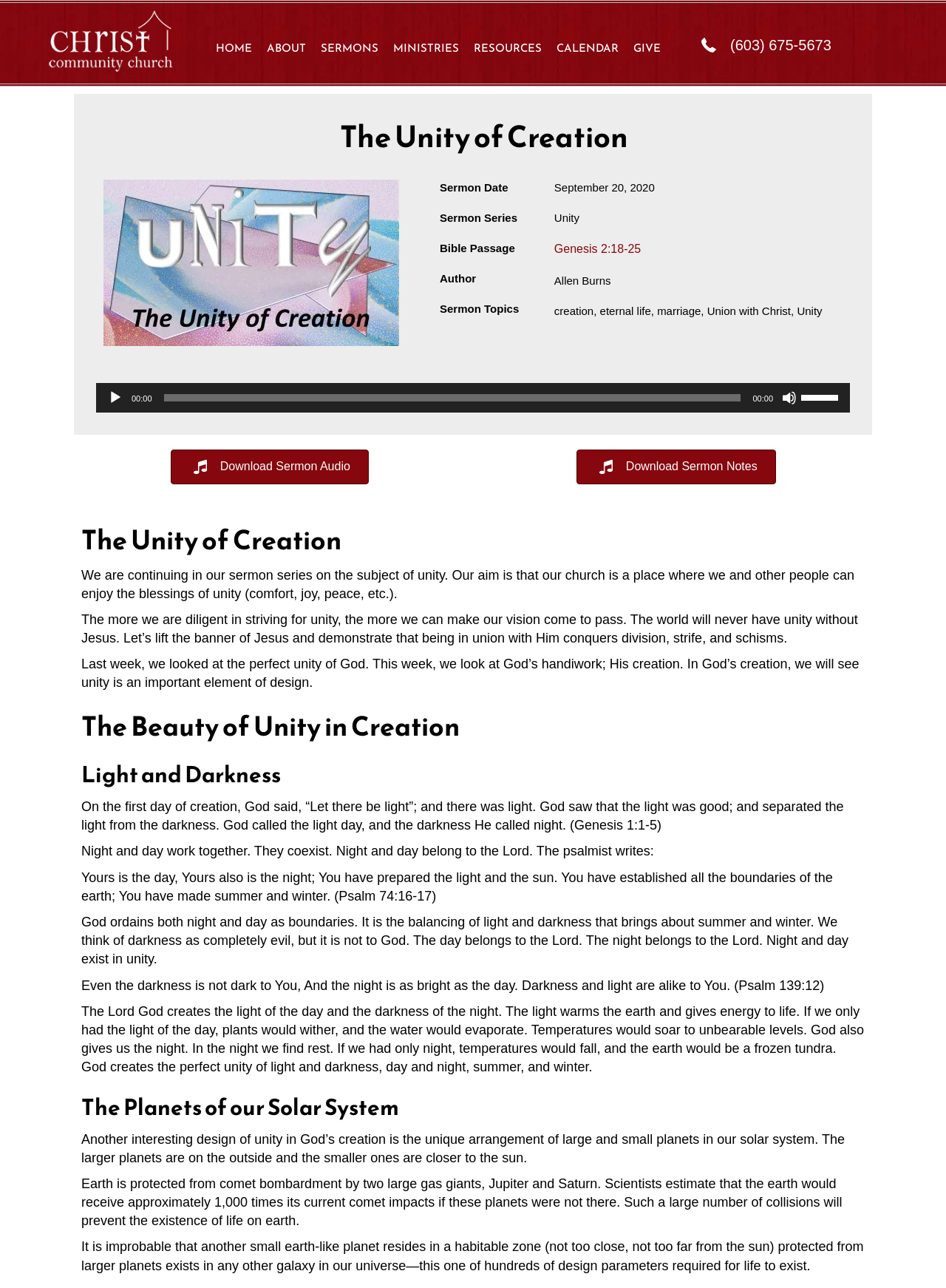Can you find and generate the webpage's heading?

The Unity of Creation